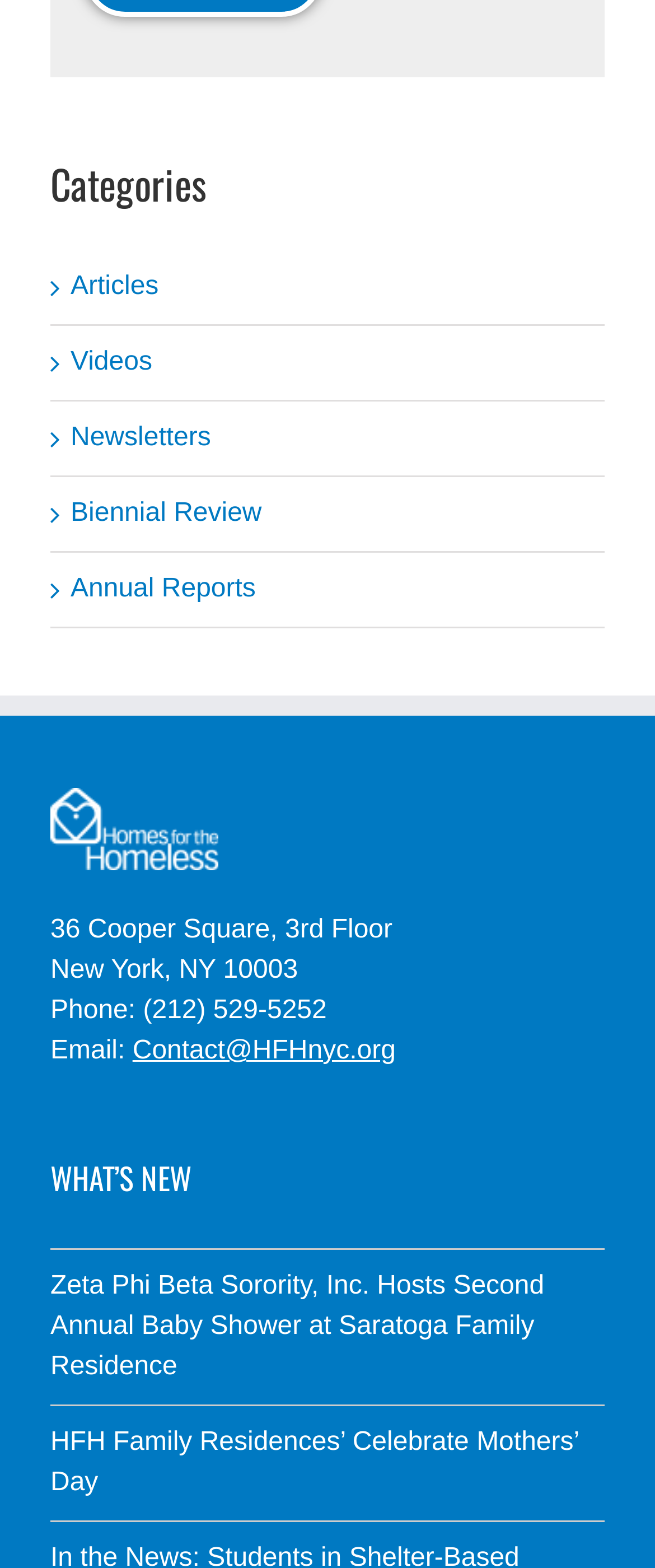Locate the bounding box coordinates of the area that needs to be clicked to fulfill the following instruction: "View Newsletter Signup". The coordinates should be in the format of four float numbers between 0 and 1, namely [left, top, right, bottom].

[0.077, 0.737, 0.923, 0.766]